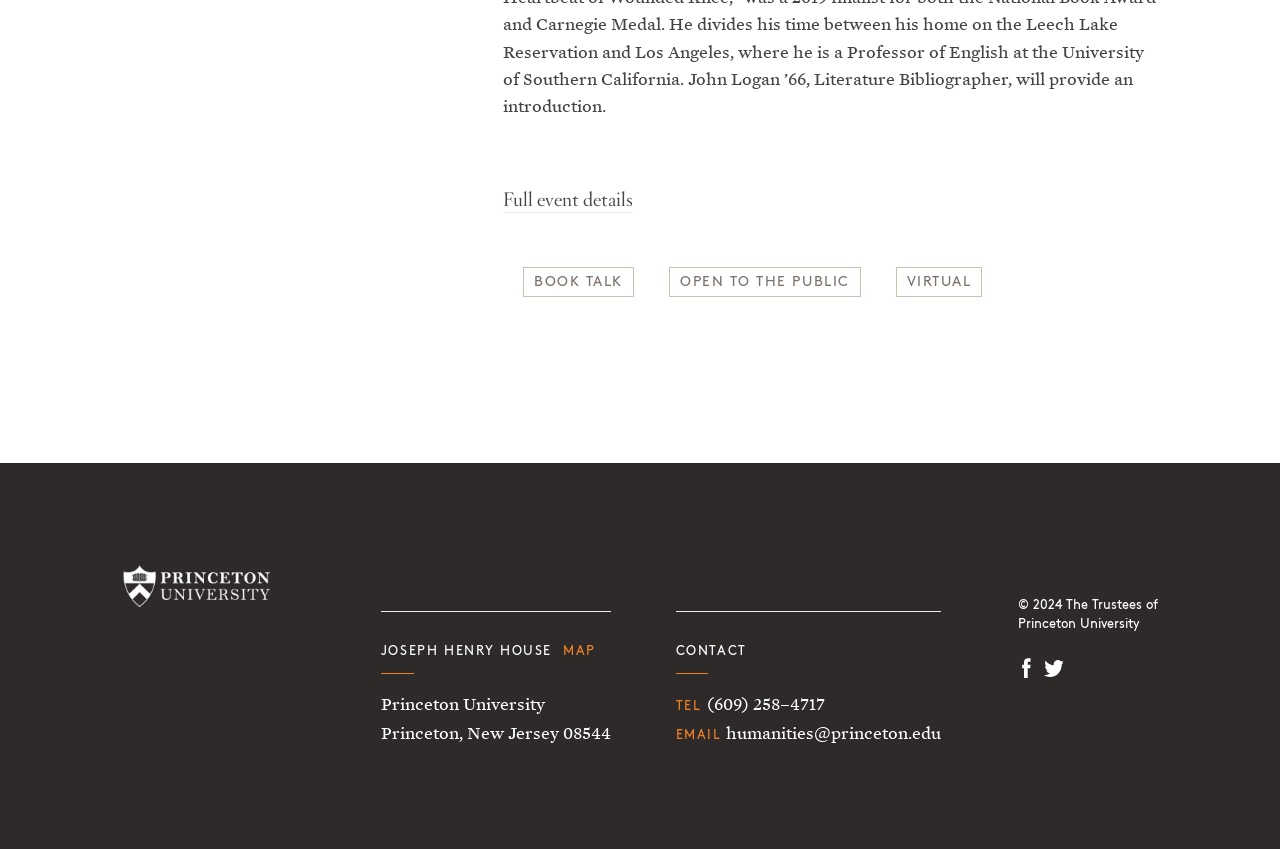What is the location of the Joseph Henry House?
Please answer using one word or phrase, based on the screenshot.

Princeton, New Jersey 08544